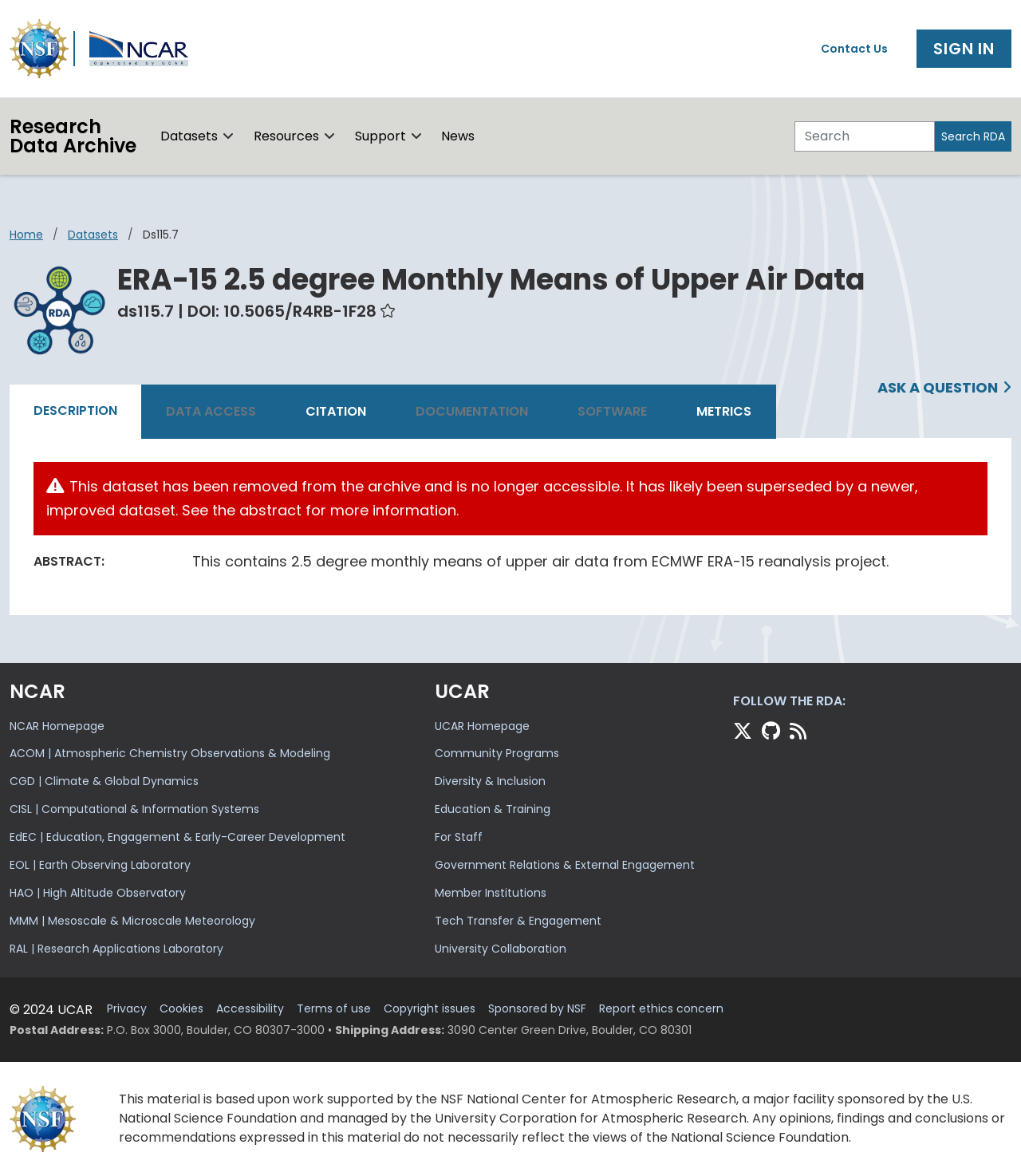Answer briefly with one word or phrase:
What is the dataset ID of the current dataset?

Ds115.7